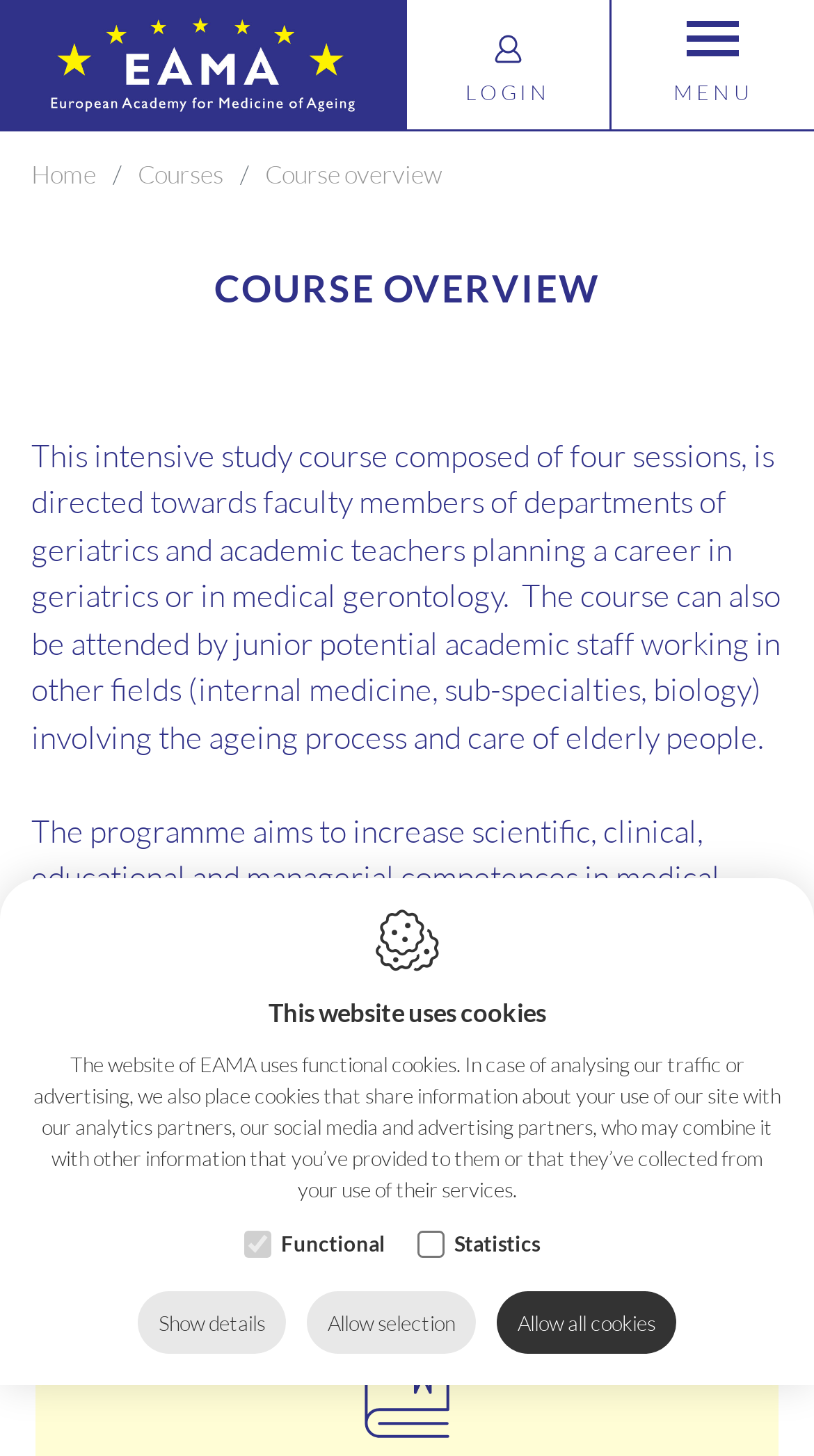How many sessions does the course have?
Please give a detailed and elaborate answer to the question.

According to the webpage, the course is composed of four sessions, which is mentioned in the description of the course.